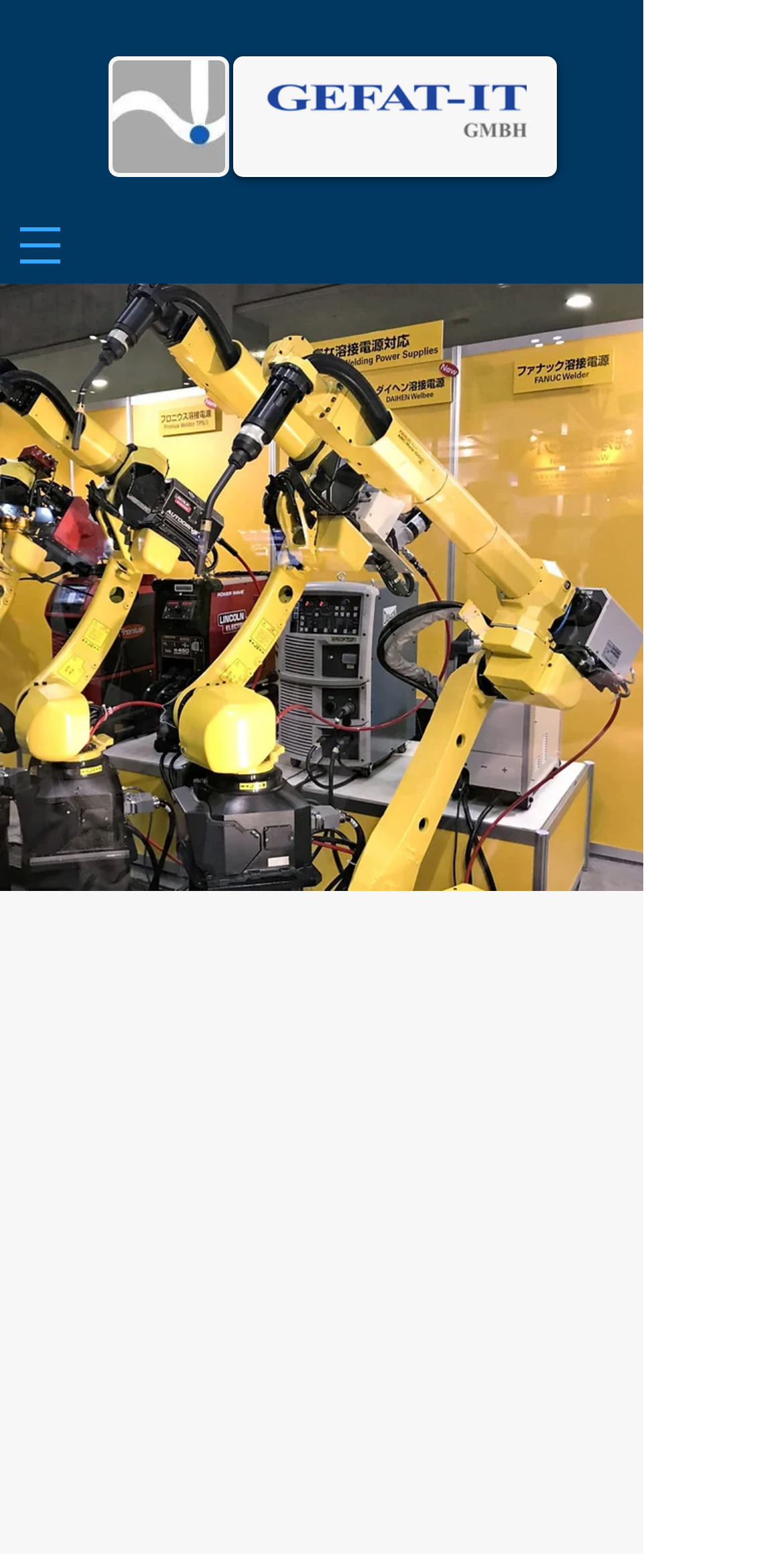What type of parts are being processed?
Answer the question with as much detail as you can, using the image as a reference.

The StaticText element with the text 'The here realized application is a processing centre for aluminium parts.' indicates that the parts being processed are aluminium parts.